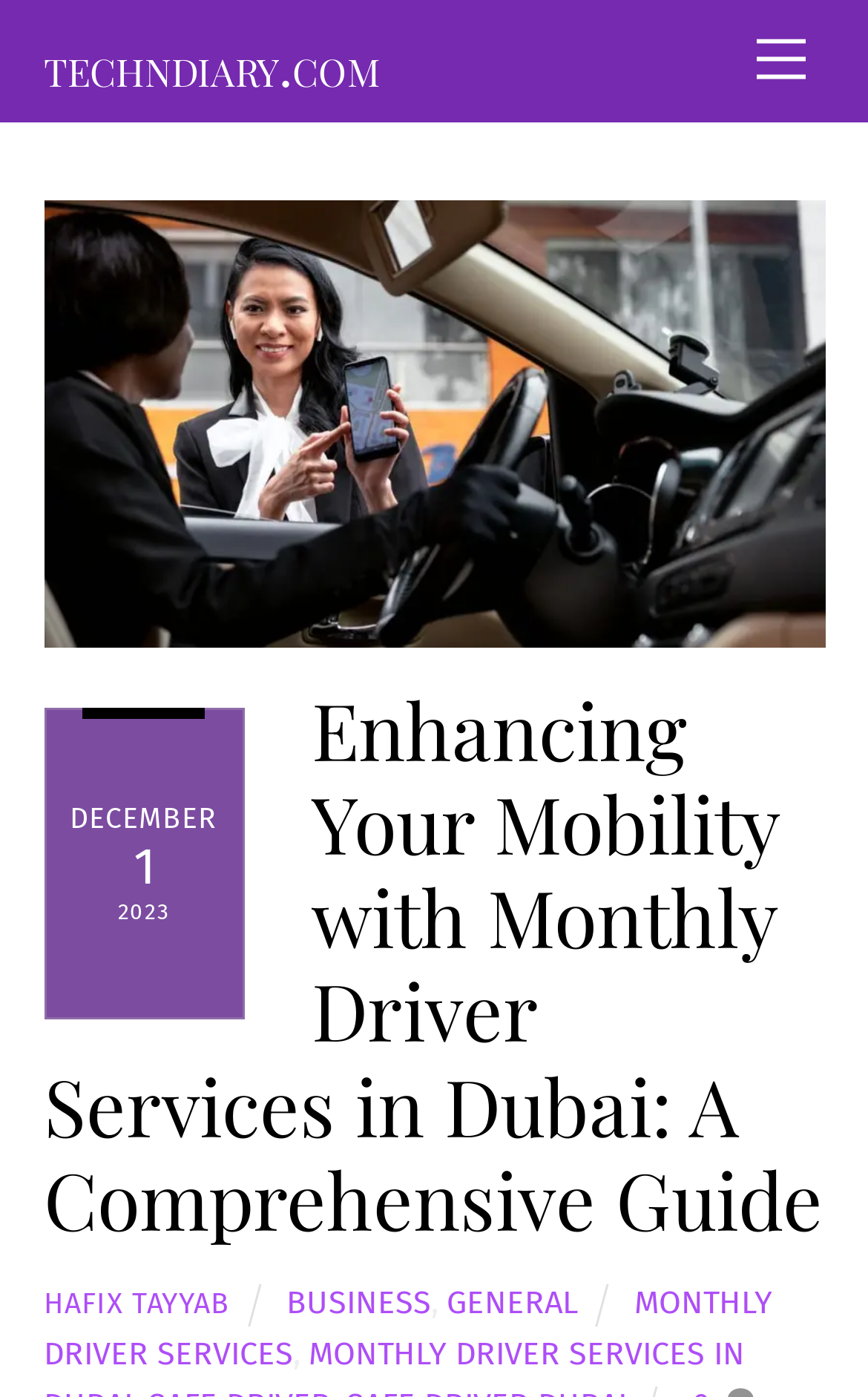Please find the bounding box coordinates of the element that must be clicked to perform the given instruction: "Read the article 'Enhancing Your Mobility with Monthly Driver Services in Dubai: A Comprehensive Guide'". The coordinates should be four float numbers from 0 to 1, i.e., [left, top, right, bottom].

[0.05, 0.488, 0.95, 0.892]